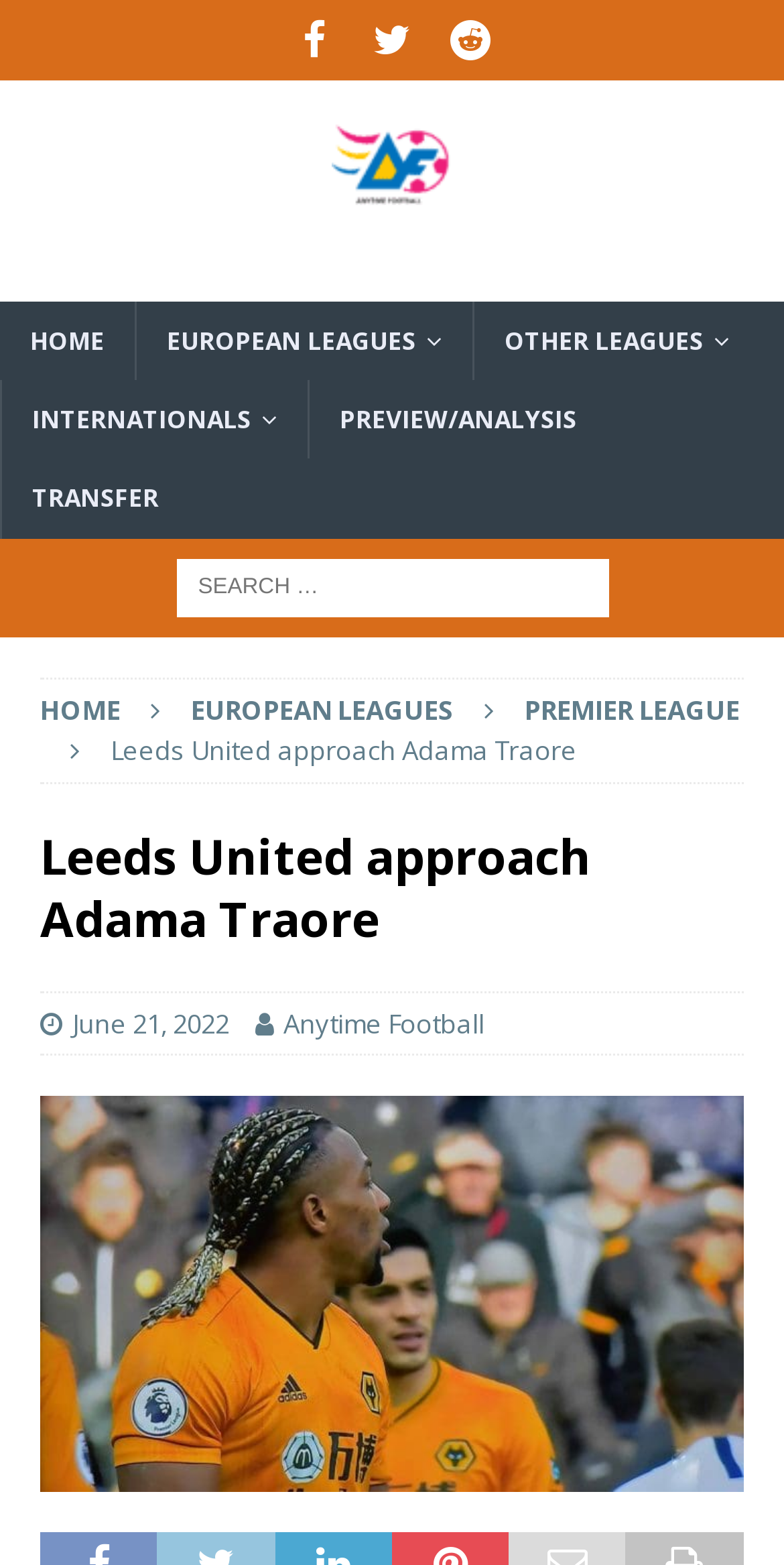What is the name of the website mentioned in the article?
Please give a detailed and elaborate answer to the question.

The question asks for the name of the website mentioned in the article. By analyzing the webpage, we can see that there are several mentions of 'Anytime Football', including an image and a link, which indicates that this is the name of the website mentioned in the article.